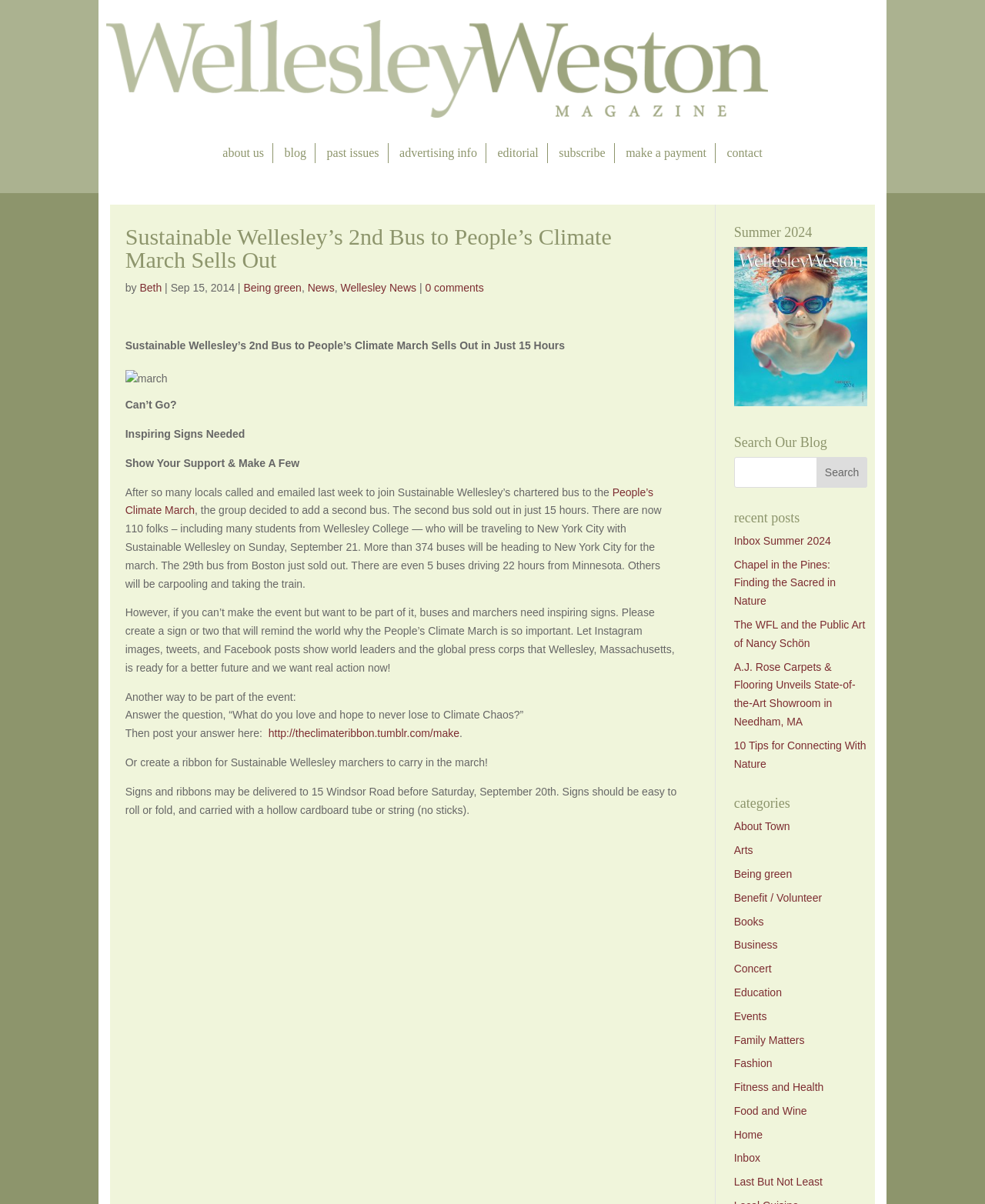How many folks will be traveling to New York City with Sustainable Wellesley?
Look at the screenshot and respond with one word or a short phrase.

110